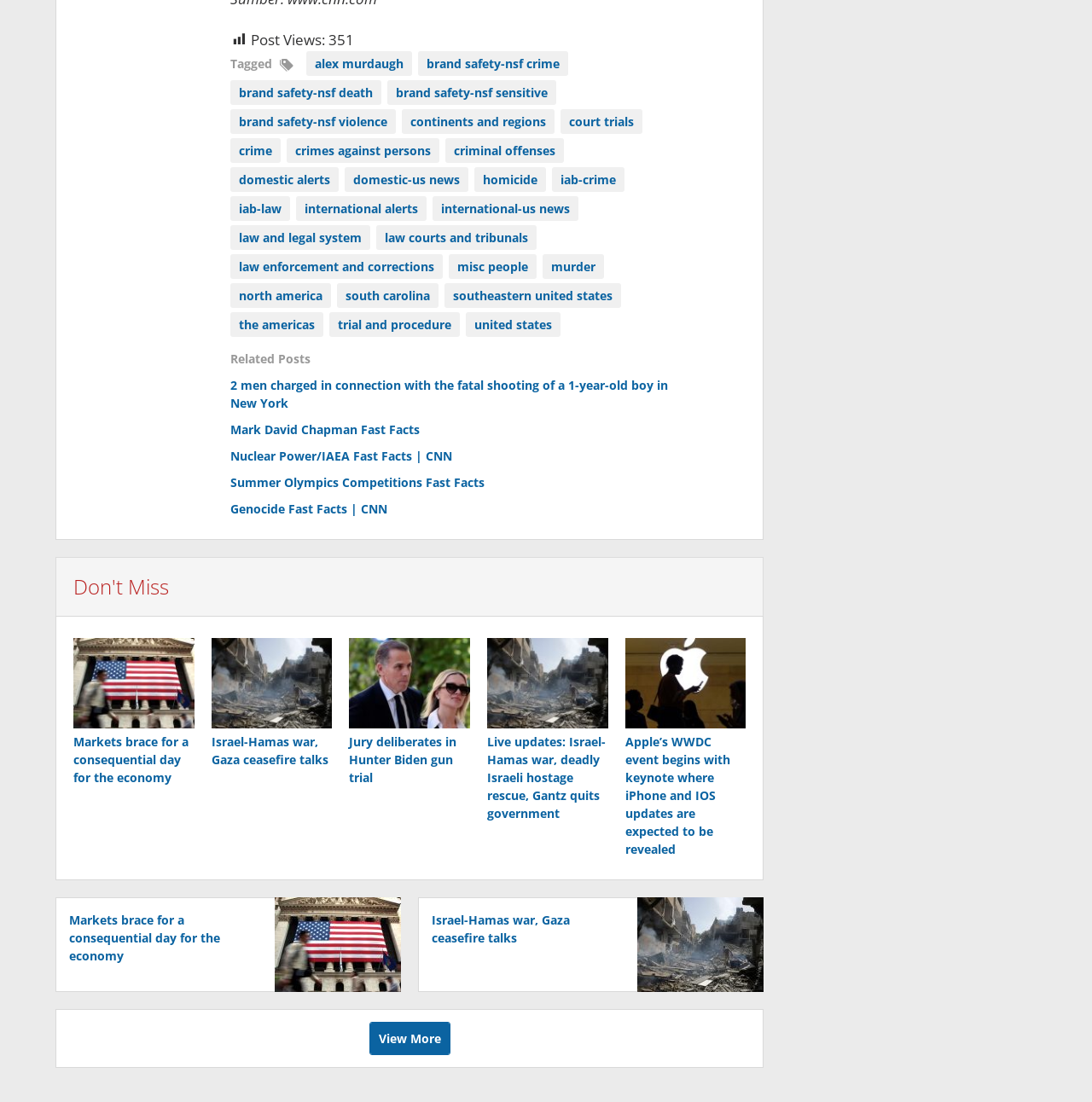Provide a brief response to the question below using a single word or phrase: 
How many links are under the 'Don't Miss' heading?

5